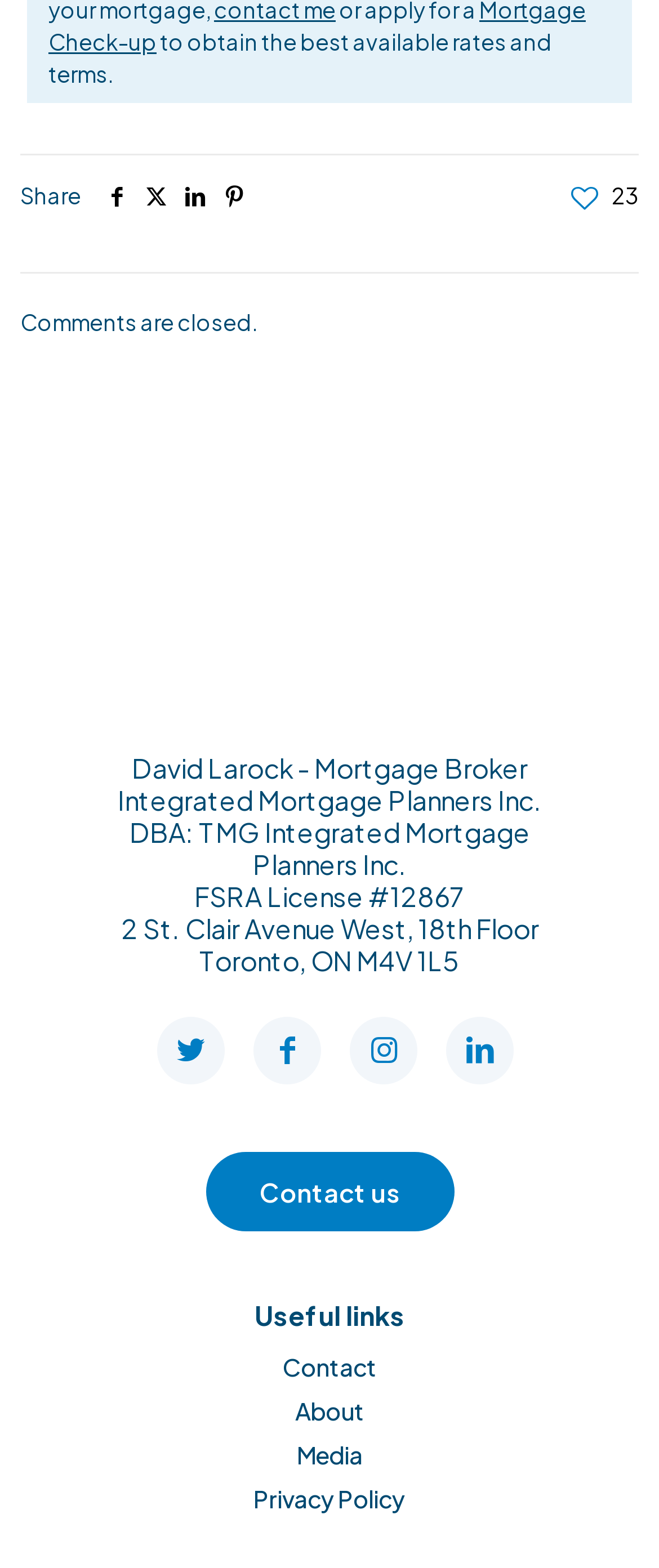Can you find the bounding box coordinates for the element to click on to achieve the instruction: "Share on Facebook"?

[0.149, 0.116, 0.208, 0.133]